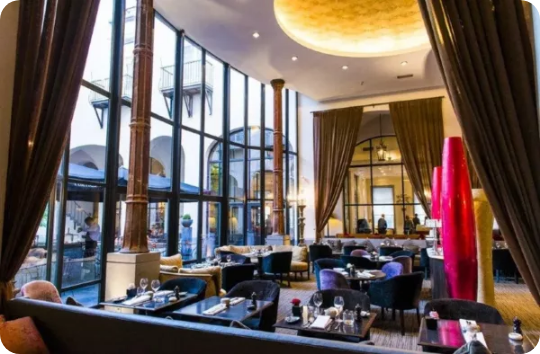Compose a detailed narrative for the image.

This elegant image showcases The Dominican Hotel, renowned for its exquisite ambiance in the heart of Brussels. The scene is set in a stylish restaurant adorned with large windows that illuminate the space, creating a warm and inviting atmosphere. Rich, plush furnishings in deep colors complement the soft lighting, while elegantly set tables with fine dining utensils promise a memorable culinary experience. 

The high ceilings, accented by striking design elements and draped curtains, enhance the sophisticated vibe of the establishment. This inviting interior is ideal for guests seeking a luxurious dining option during their stay, especially for events like the Cidae2024 gala. The combination of chic decor and comfort makes The Dominican a top choice for travelers.